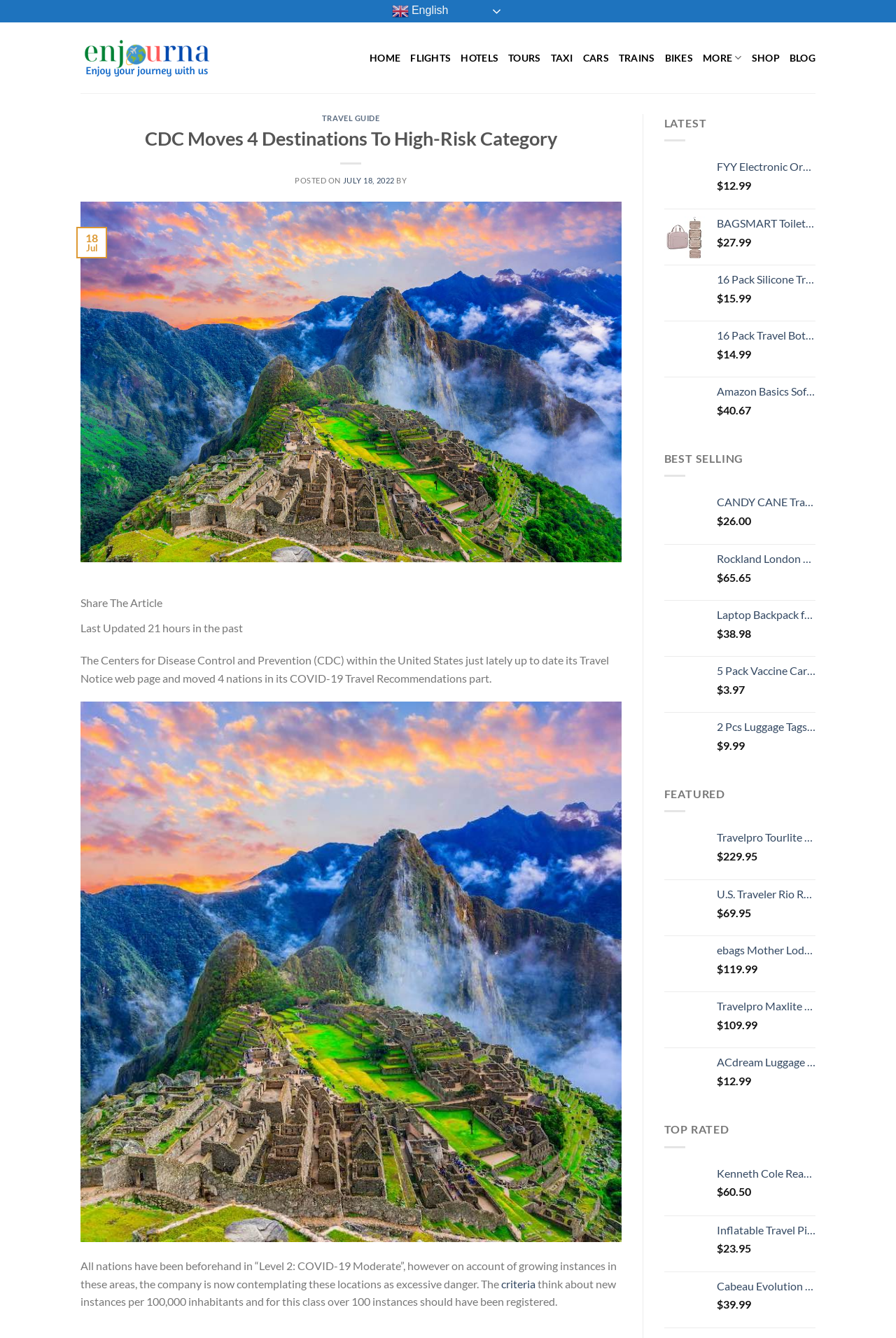Highlight the bounding box coordinates of the element that should be clicked to carry out the following instruction: "click the 'HOME' link". The coordinates must be given as four float numbers ranging from 0 to 1, i.e., [left, top, right, bottom].

[0.413, 0.034, 0.447, 0.053]